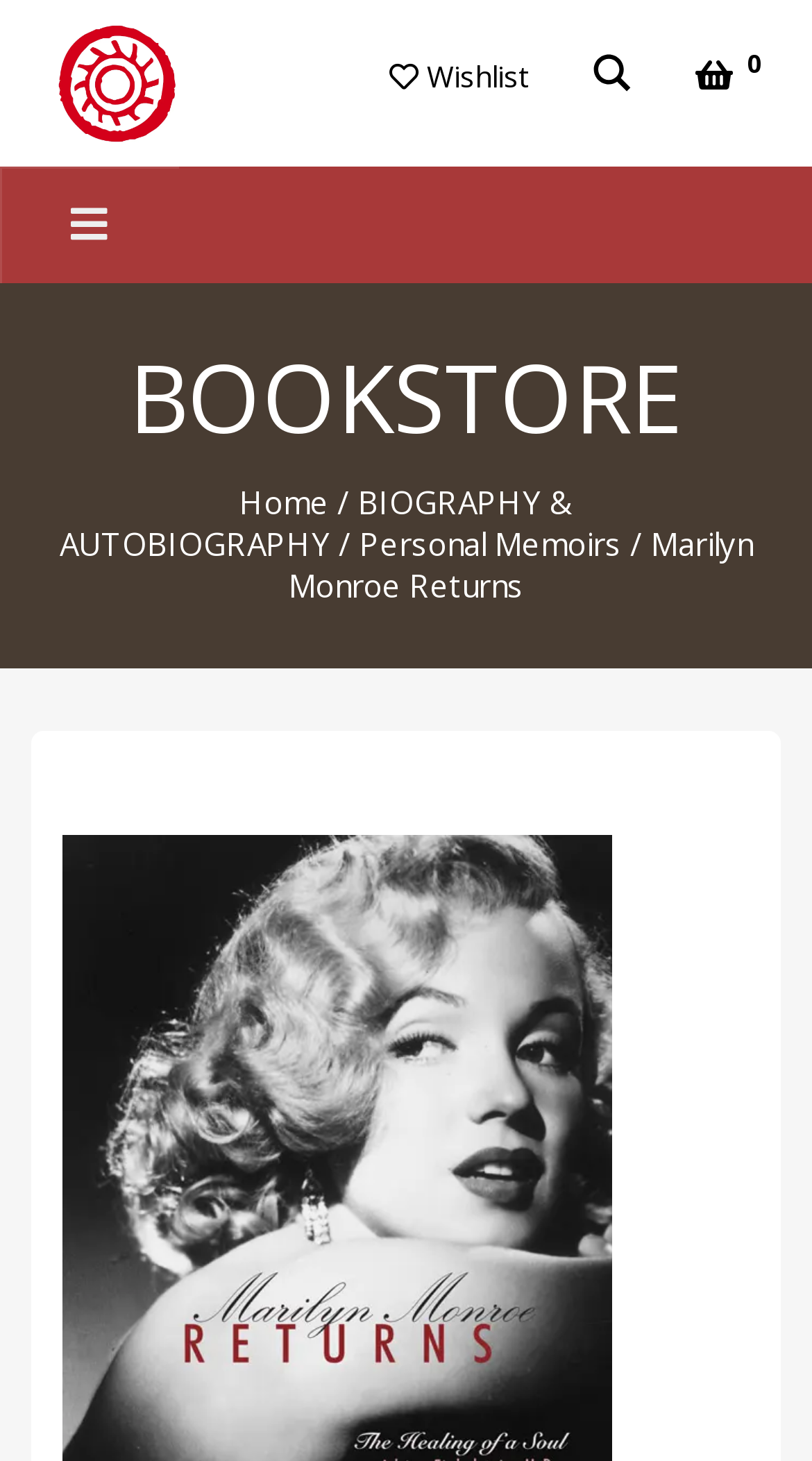What is the category of the book?
Please answer the question with as much detail and depth as you can.

I found the answer by looking at the link 'BIOGRAPHY & AUTOBIOGRAPHY' which is a category link on the webpage, and it is related to the book 'Marilyn Monroe Returns'.